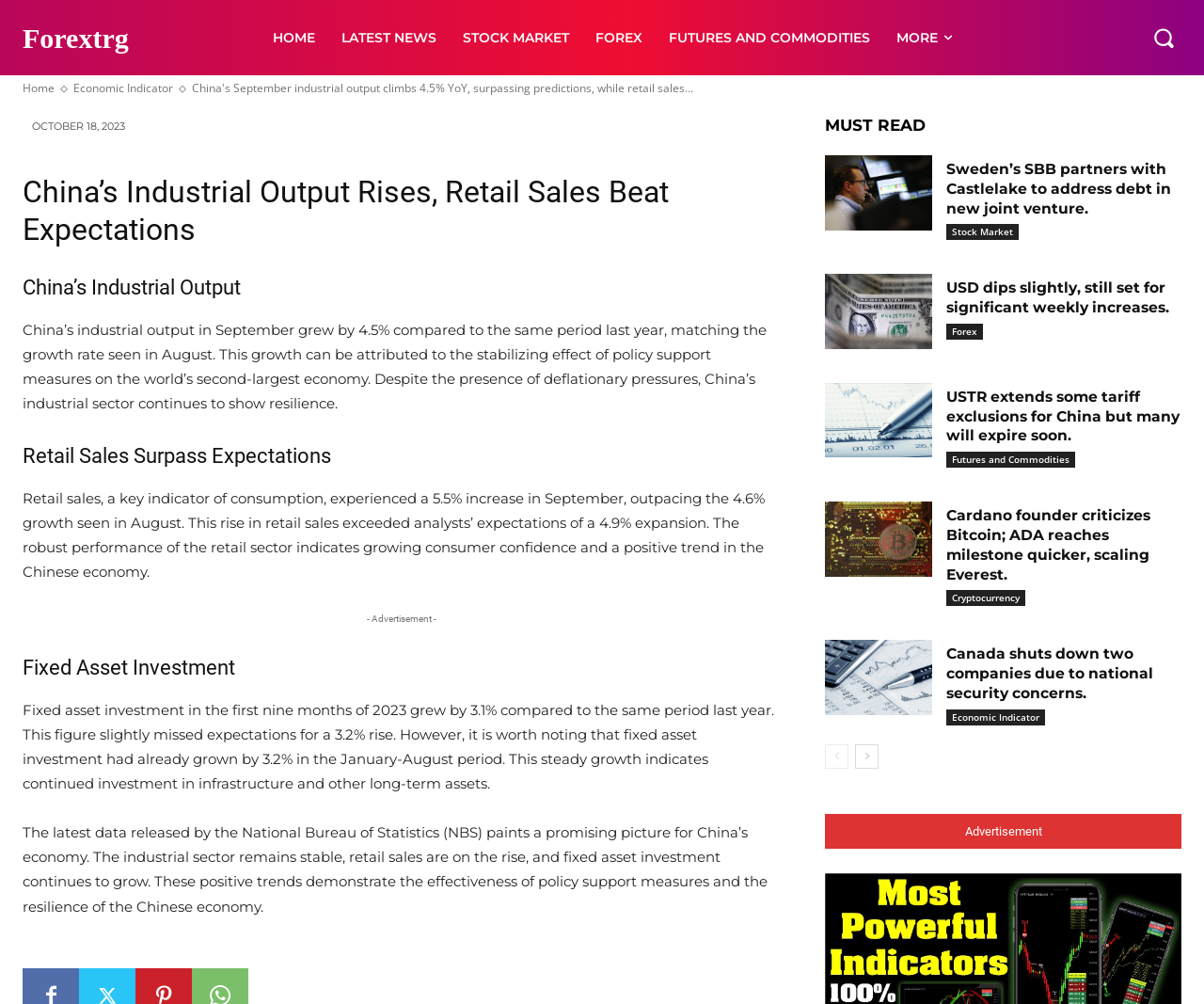Please locate the bounding box coordinates of the element that needs to be clicked to achieve the following instruction: "Read more news". The coordinates should be four float numbers between 0 and 1, i.e., [left, top, right, bottom].

[0.744, 0.029, 0.779, 0.046]